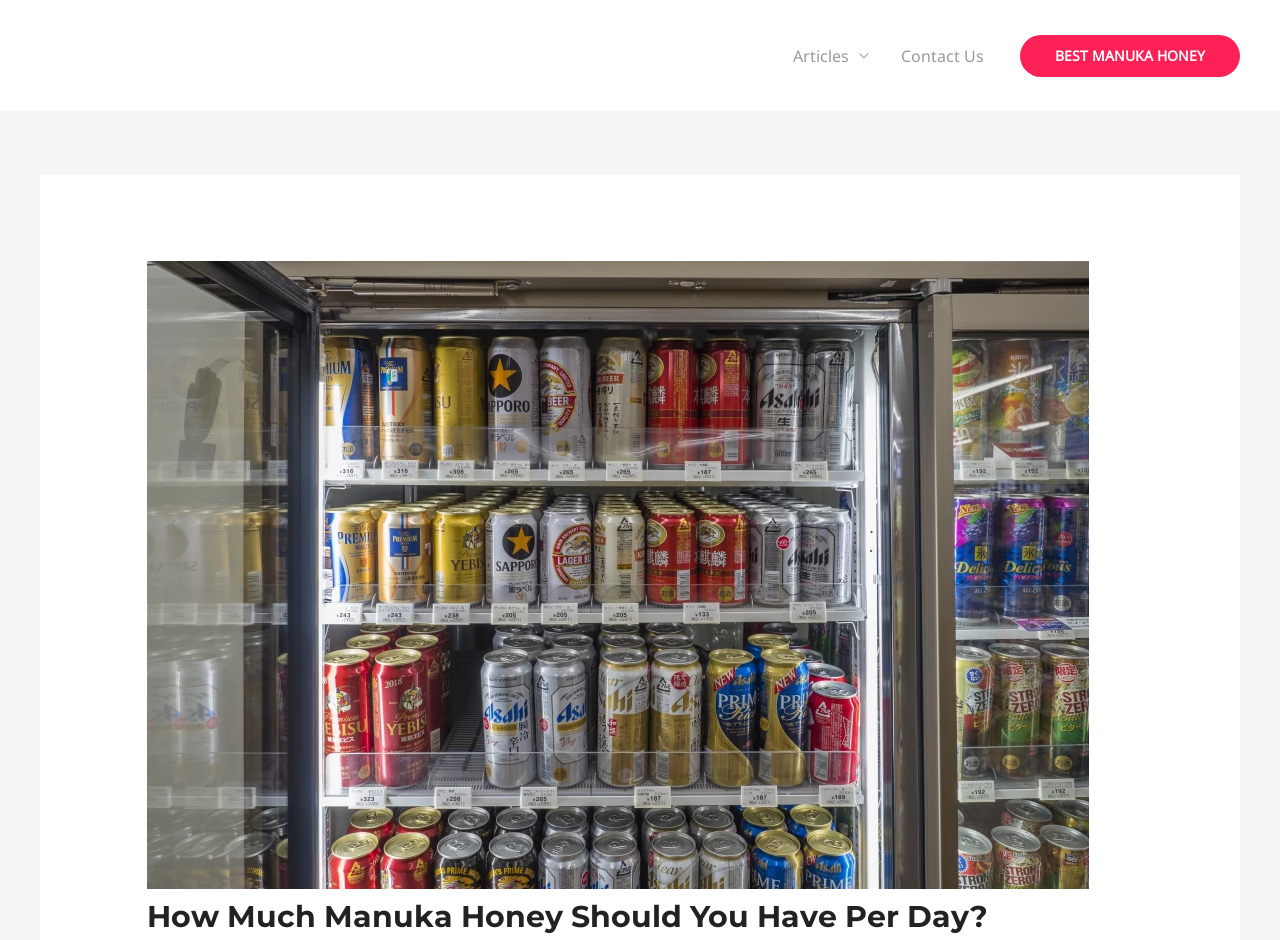Find the bounding box coordinates for the HTML element described as: "BEST Manuka Honey". The coordinates should consist of four float values between 0 and 1, i.e., [left, top, right, bottom].

[0.797, 0.037, 0.969, 0.081]